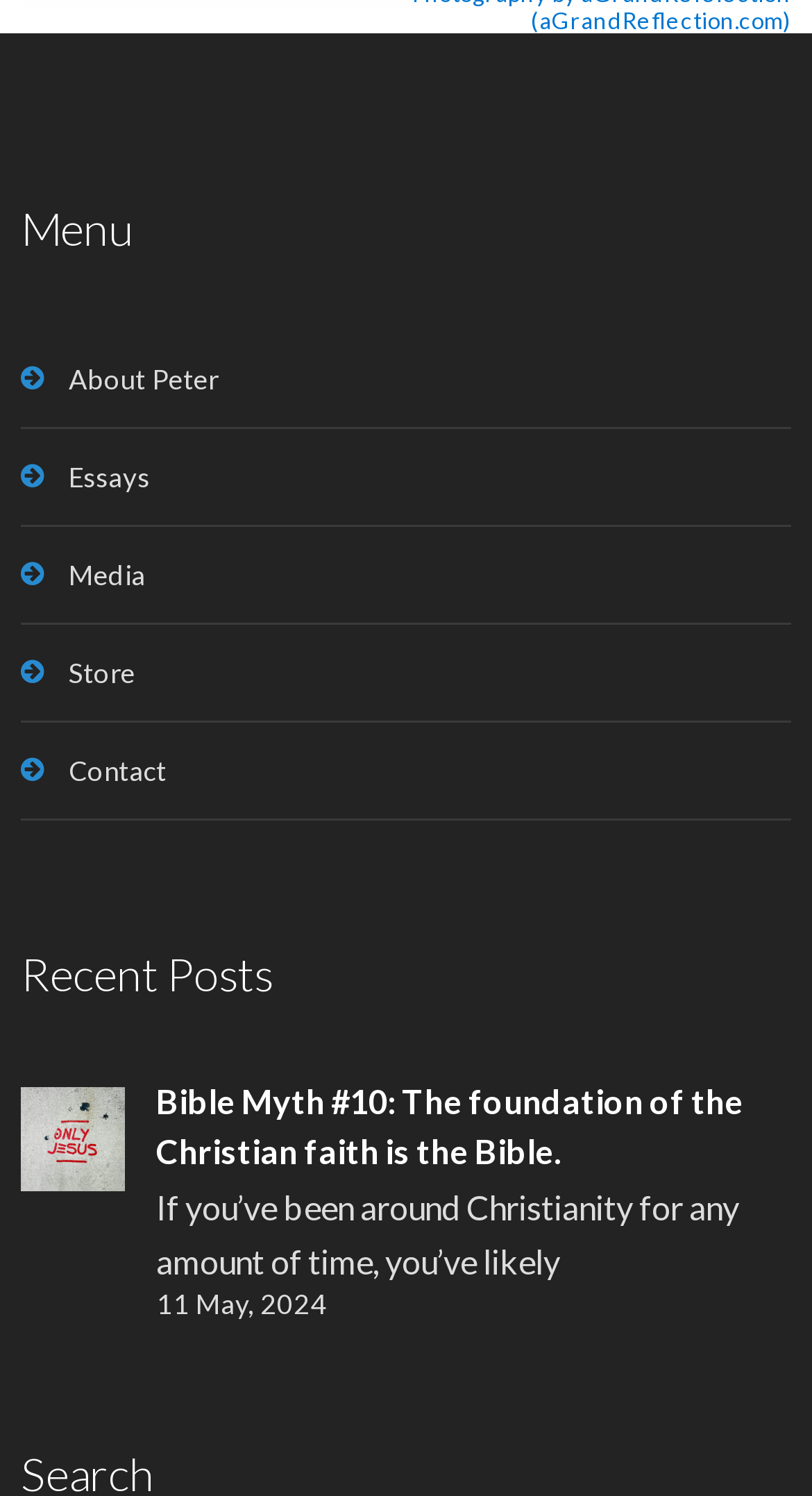What is the title of the latest article?
Look at the image and respond with a one-word or short phrase answer.

Bible Myth #10